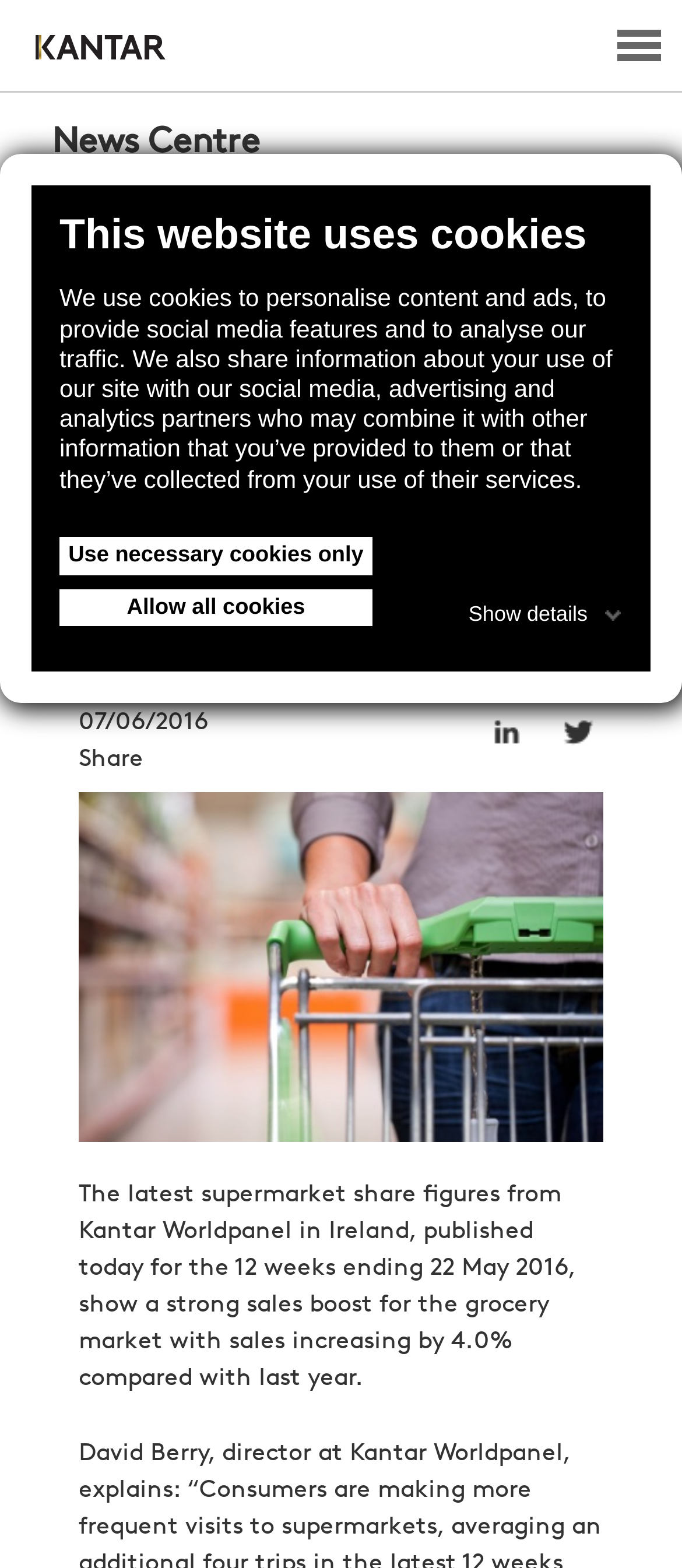Answer the following in one word or a short phrase: 
What is the date mentioned in the article?

07/06/2016